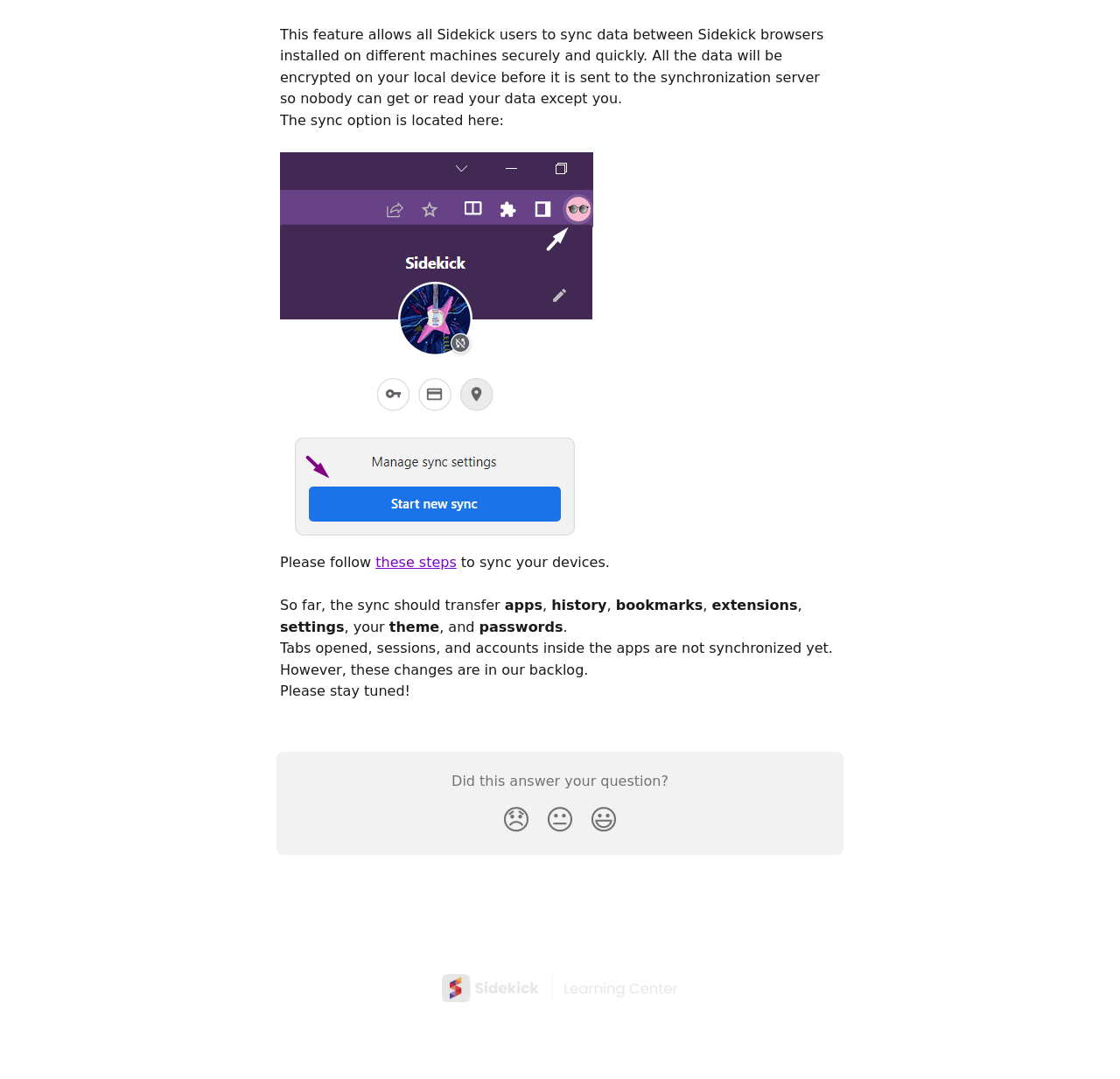Show the bounding box coordinates for the HTML element described as: "these steps".

[0.335, 0.514, 0.408, 0.529]